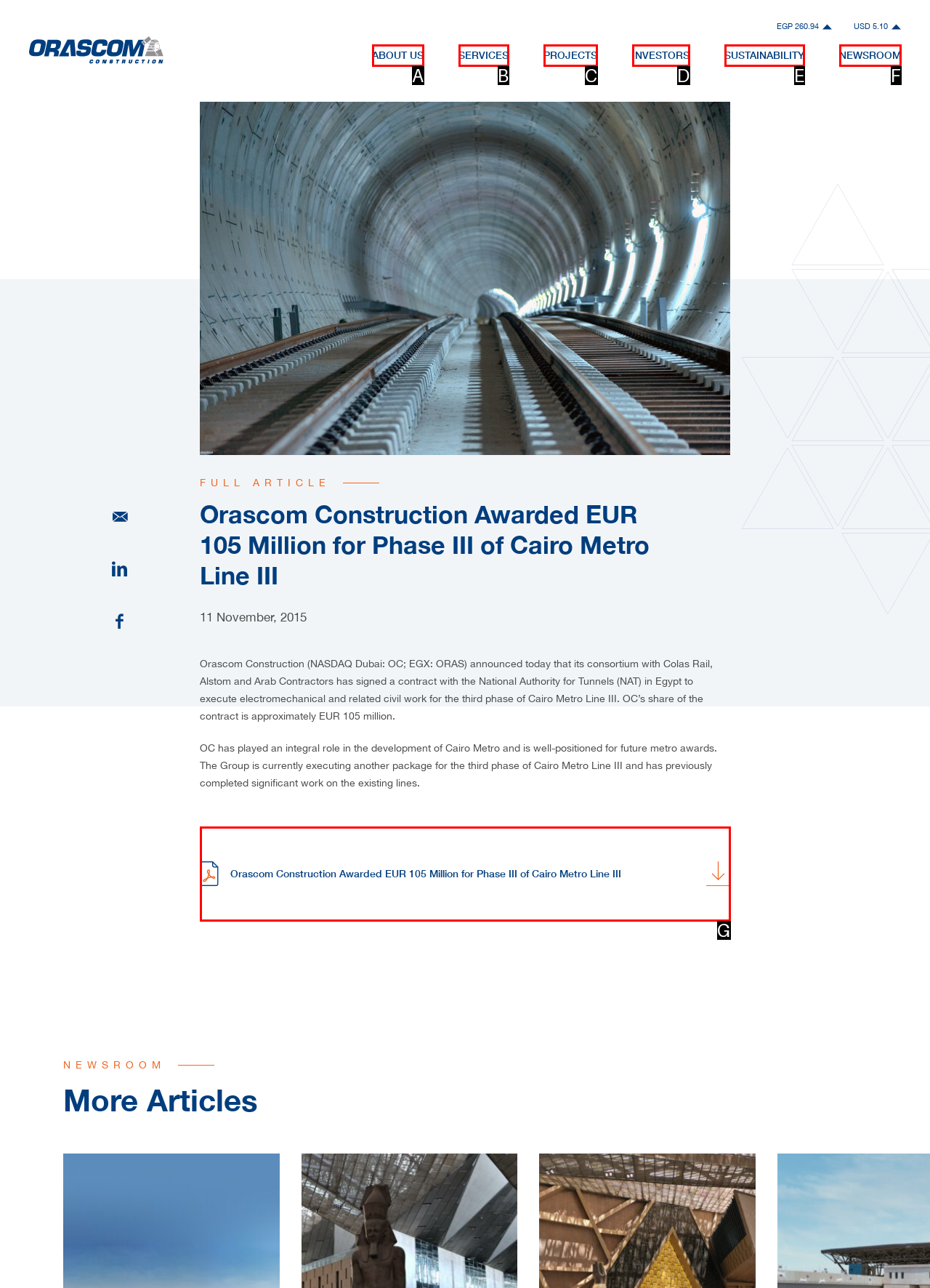Based on the element description: Investors, choose the HTML element that matches best. Provide the letter of your selected option.

D